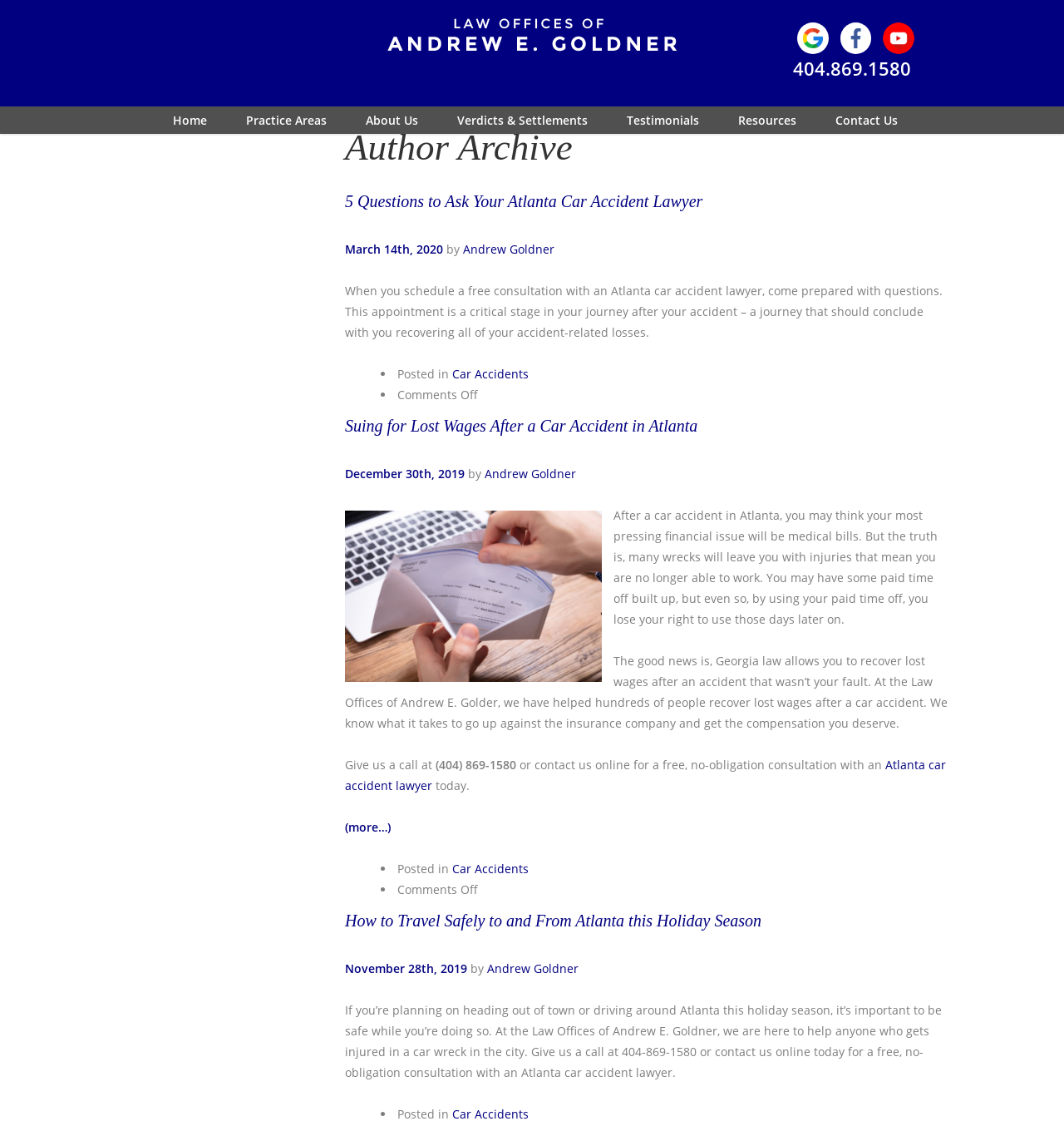Please specify the bounding box coordinates of the clickable region to carry out the following instruction: "Visit 'Burgis & Bullock' homepage". The coordinates should be four float numbers between 0 and 1, in the format [left, top, right, bottom].

None